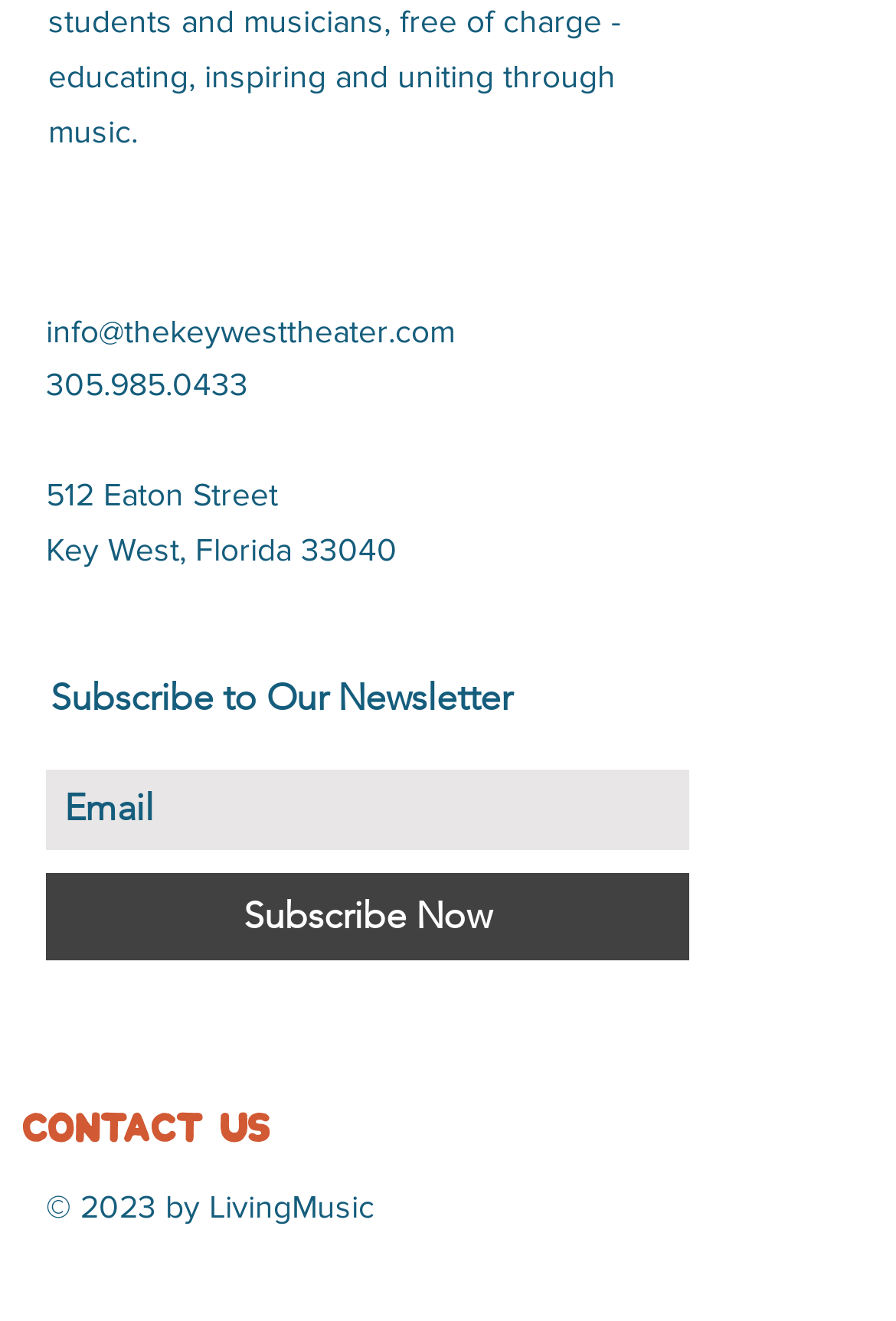Answer the question using only a single word or phrase: 
What is the purpose of the textbox?

Email